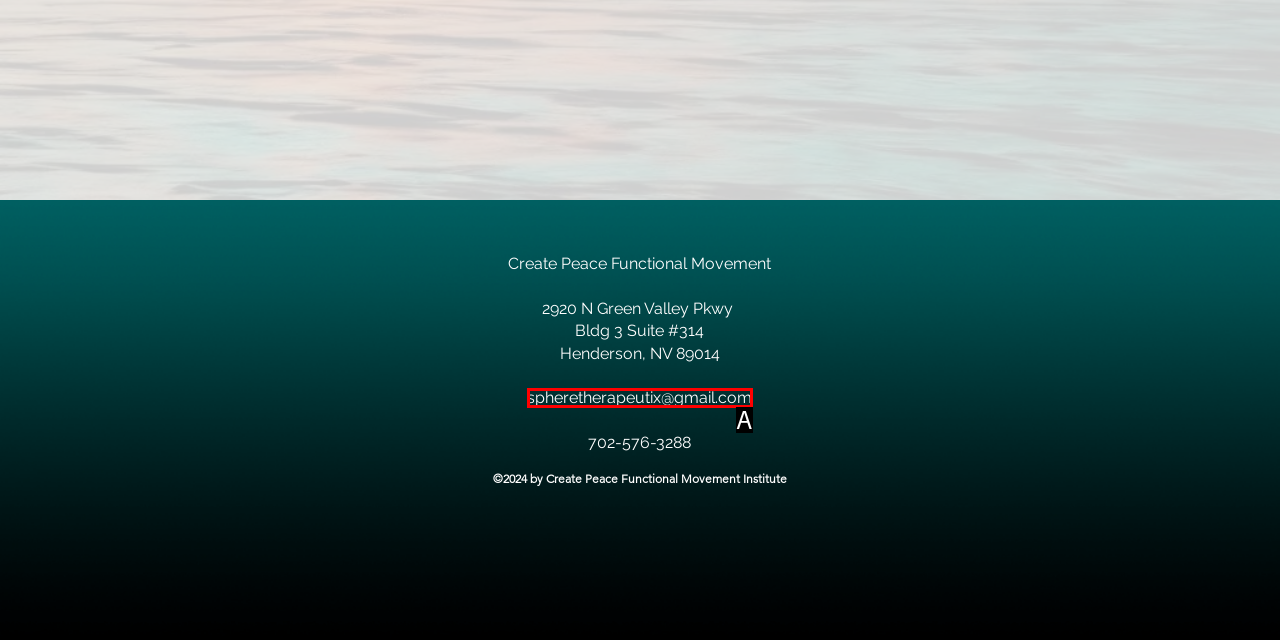Match the following description to the correct HTML element: Guide Indicate your choice by providing the letter.

None